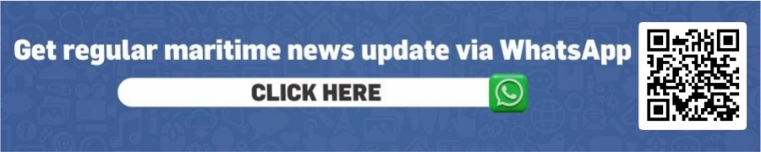Create an exhaustive description of the image.

The image displays a promotional banner inviting users to receive regular updates on maritime news via WhatsApp. It features the text "Get regular maritime news update via WhatsApp" prominently, encouraging engagement with a clear "CLICK HERE" call to action. To enhance connectivity, a QR code is included on the right side, providing an alternative way to access the updates. The background is designed in a vibrant blue, which contrasts with the white text and green WhatsApp icon, ensuring that the message is easily noticeable and inviting for the audience interested in maritime affairs.